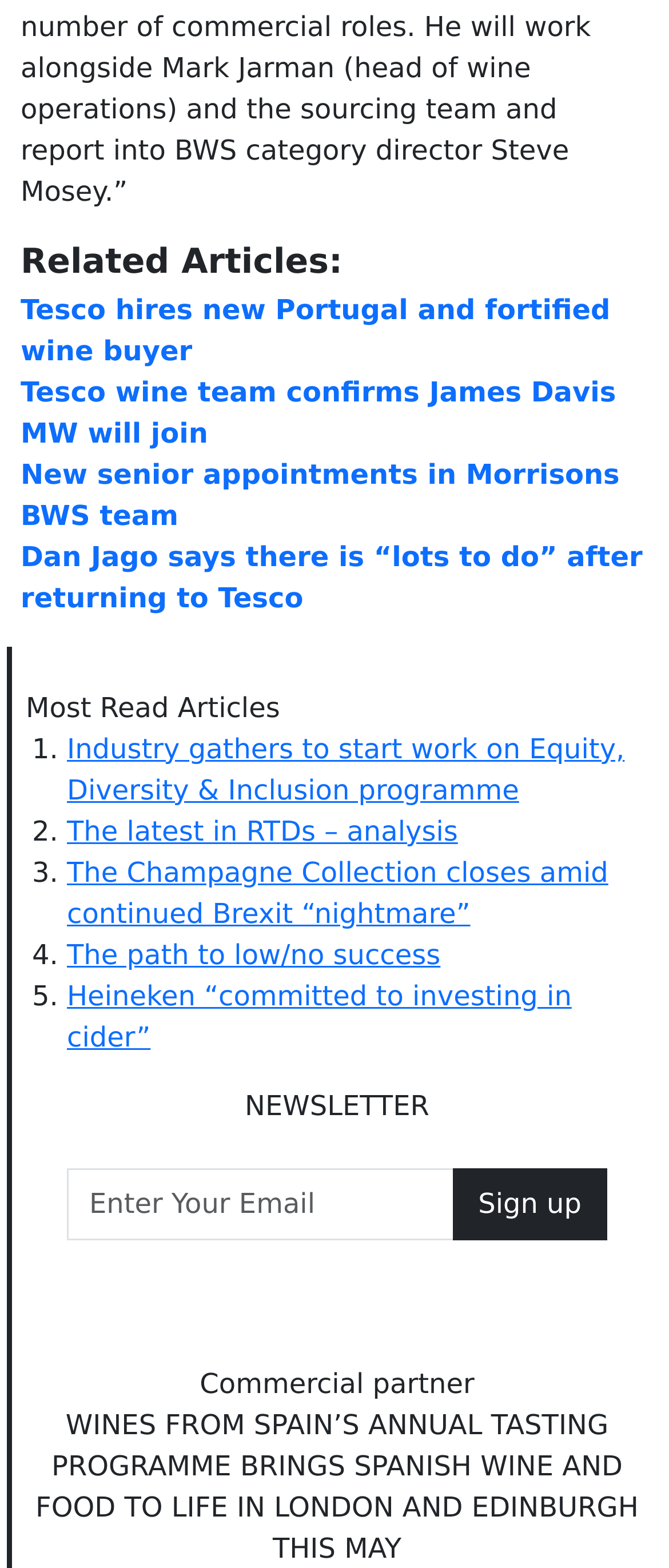Answer the question below in one word or phrase:
What is the name of the event mentioned in the last paragraph?

Wines from Spain’s annual tasting programme